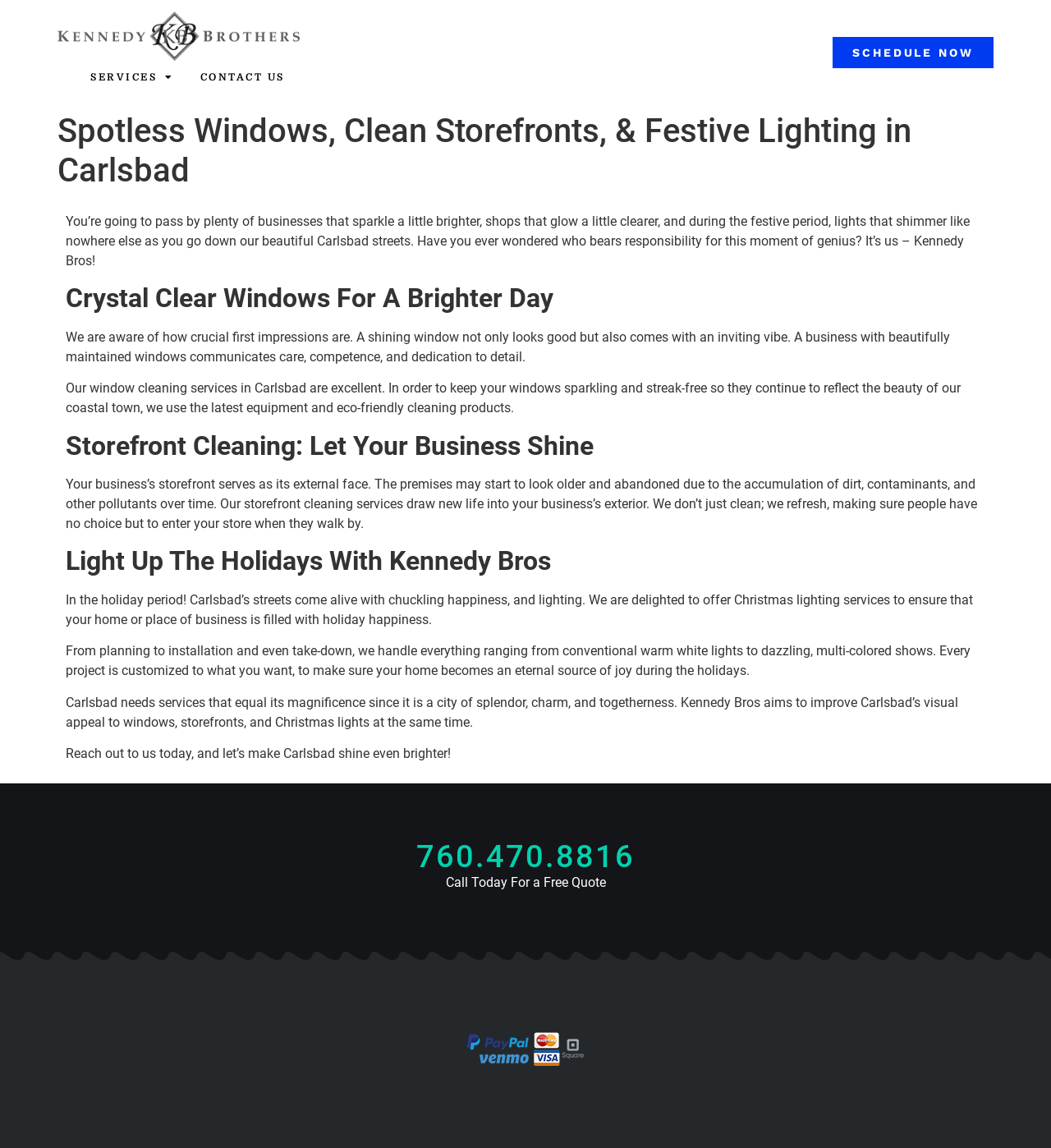Highlight the bounding box of the UI element that corresponds to this description: "Services".

[0.086, 0.053, 0.165, 0.082]